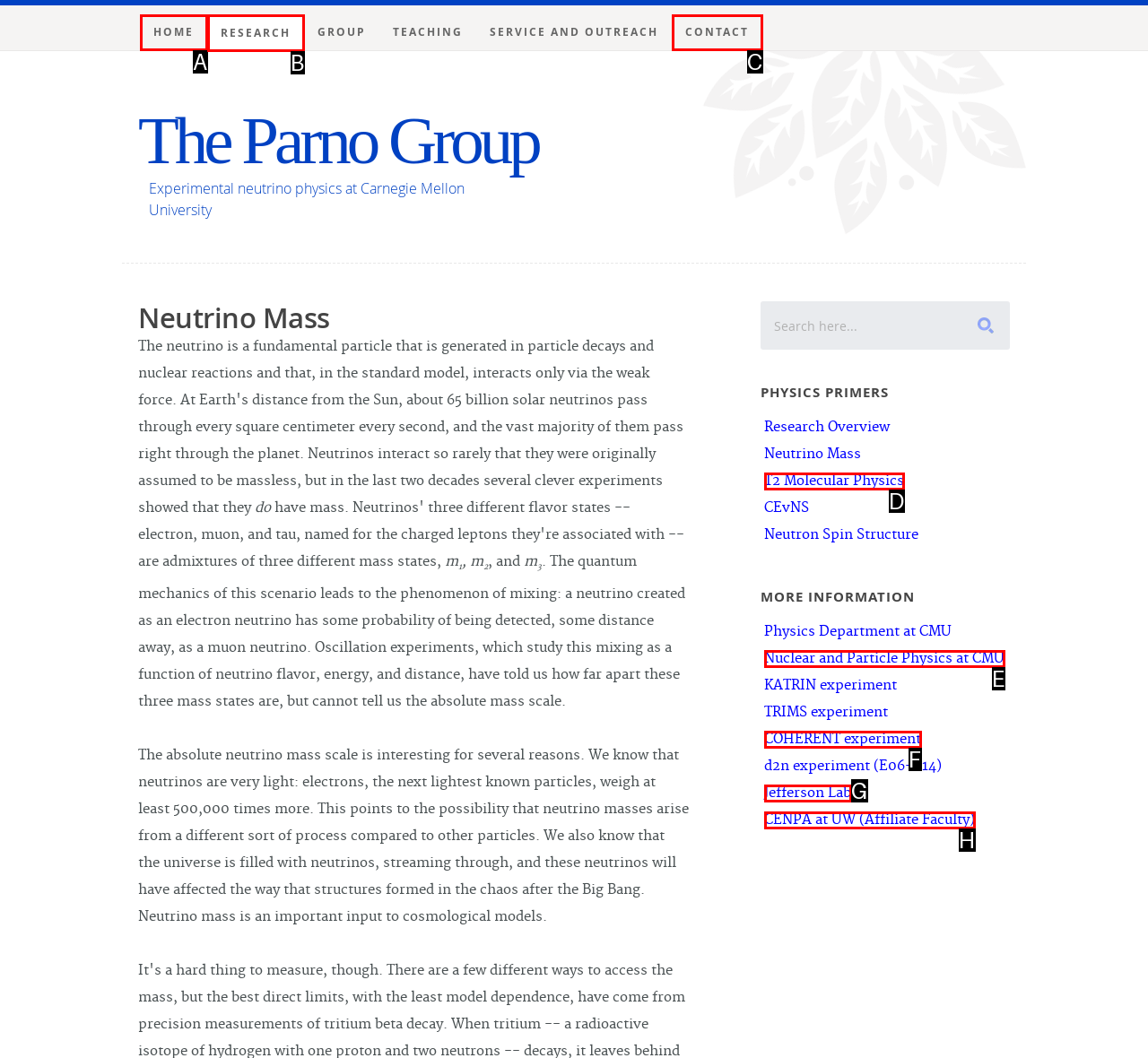Find the UI element described as: PSD to DOC
Reply with the letter of the appropriate option.

None